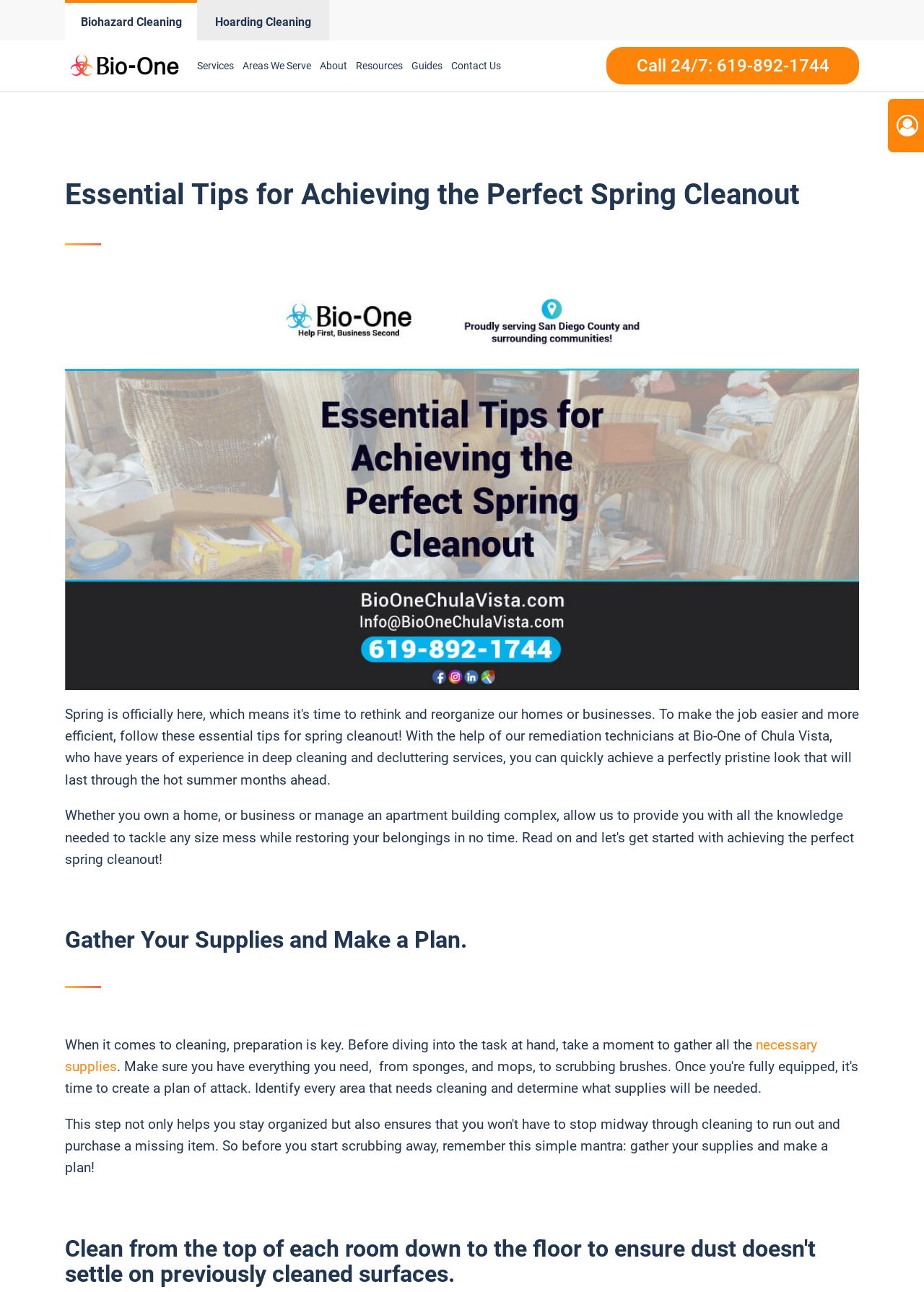Determine the bounding box coordinates for the area that needs to be clicked to fulfill this task: "View Guides". The coordinates must be given as four float numbers between 0 and 1, i.e., [left, top, right, bottom].

[0.441, 0.033, 0.484, 0.068]